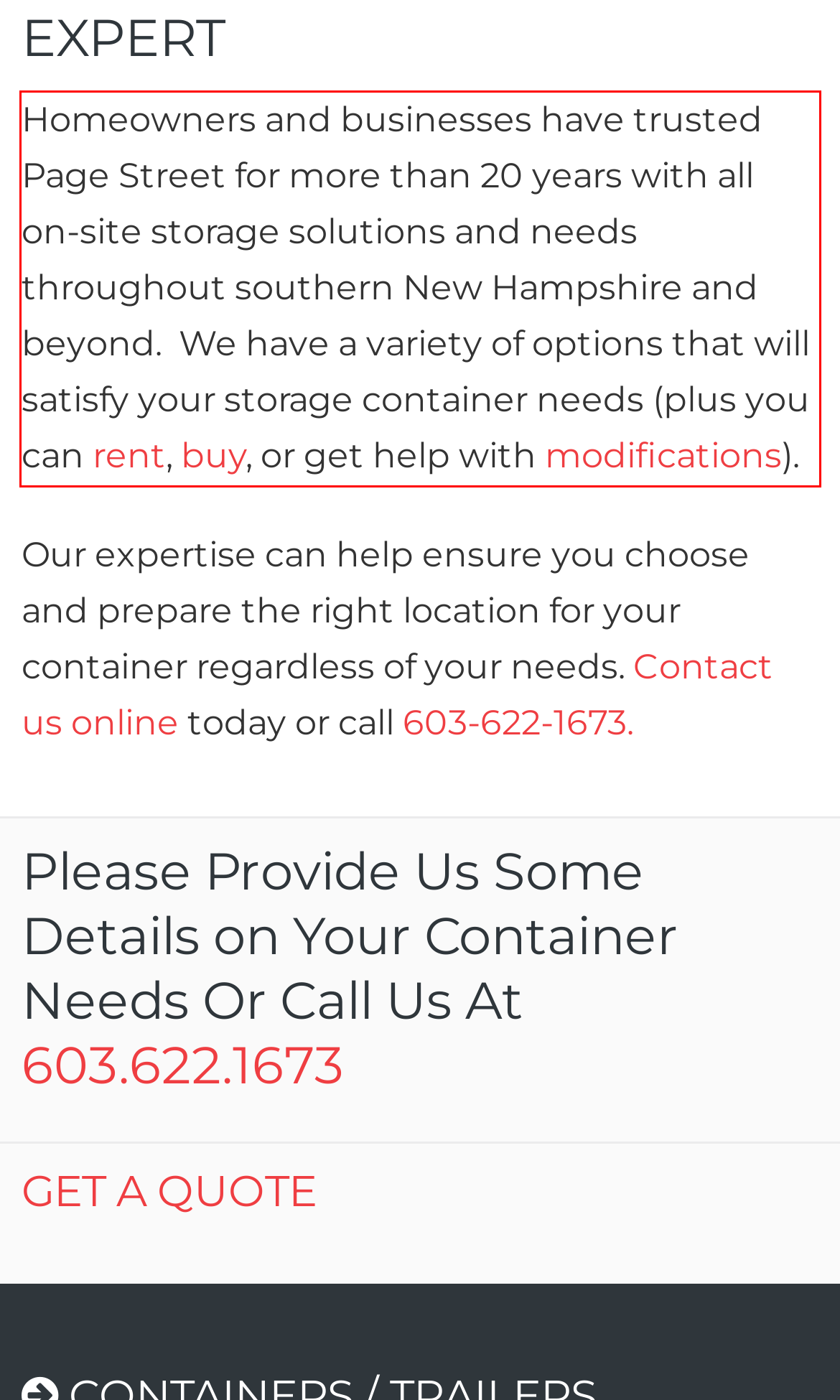Using the provided screenshot of a webpage, recognize the text inside the red rectangle bounding box by performing OCR.

Homeowners and businesses have trusted Page Street for more than 20 years with all on-site storage solutions and needs throughout southern New Hampshire and beyond. We have a variety of options that will satisfy your storage container needs (plus you can rent, buy, or get help with modifications).